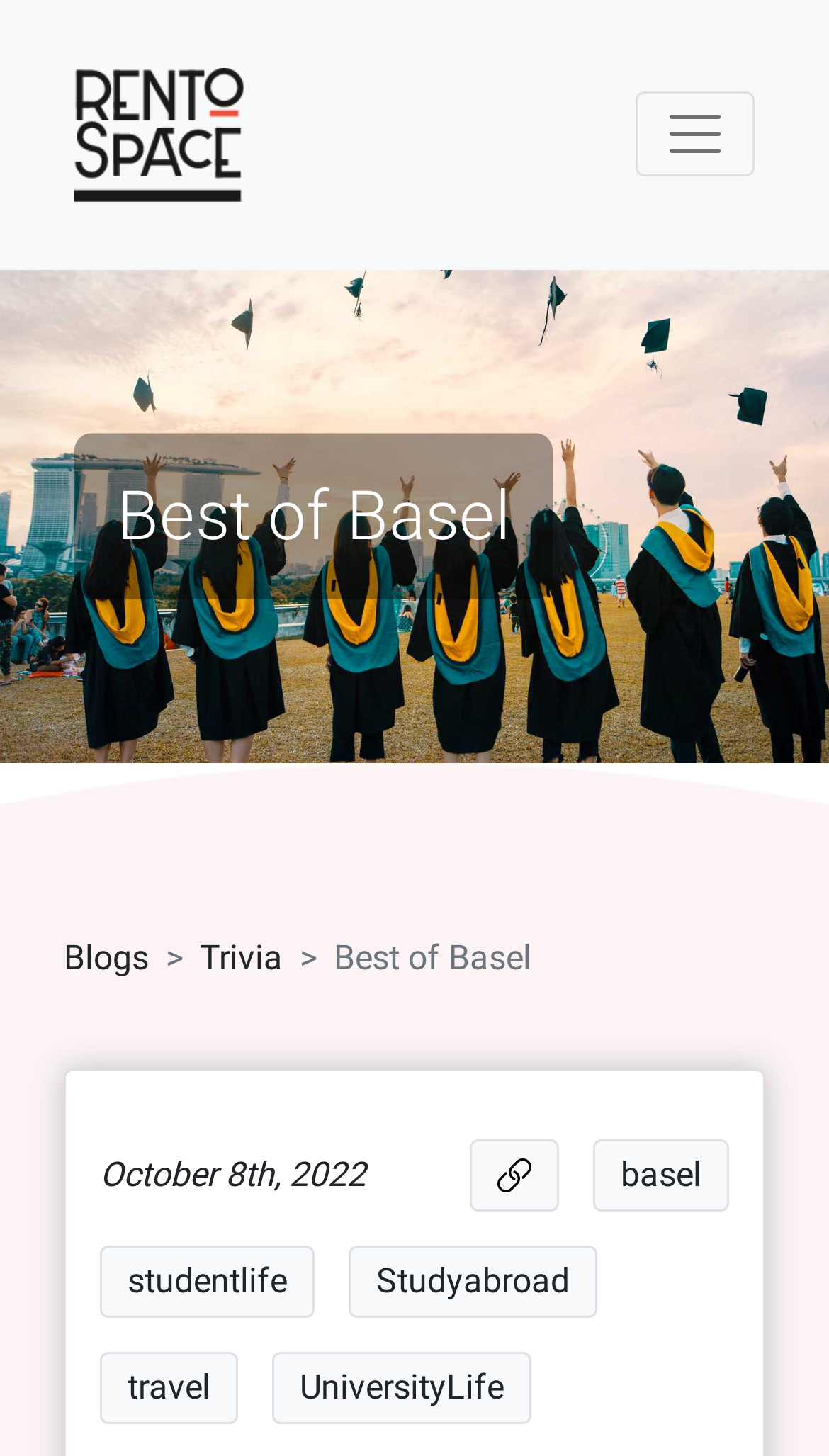Please identify the bounding box coordinates of the area that needs to be clicked to fulfill the following instruction: "Visit basel."

[0.749, 0.793, 0.846, 0.821]